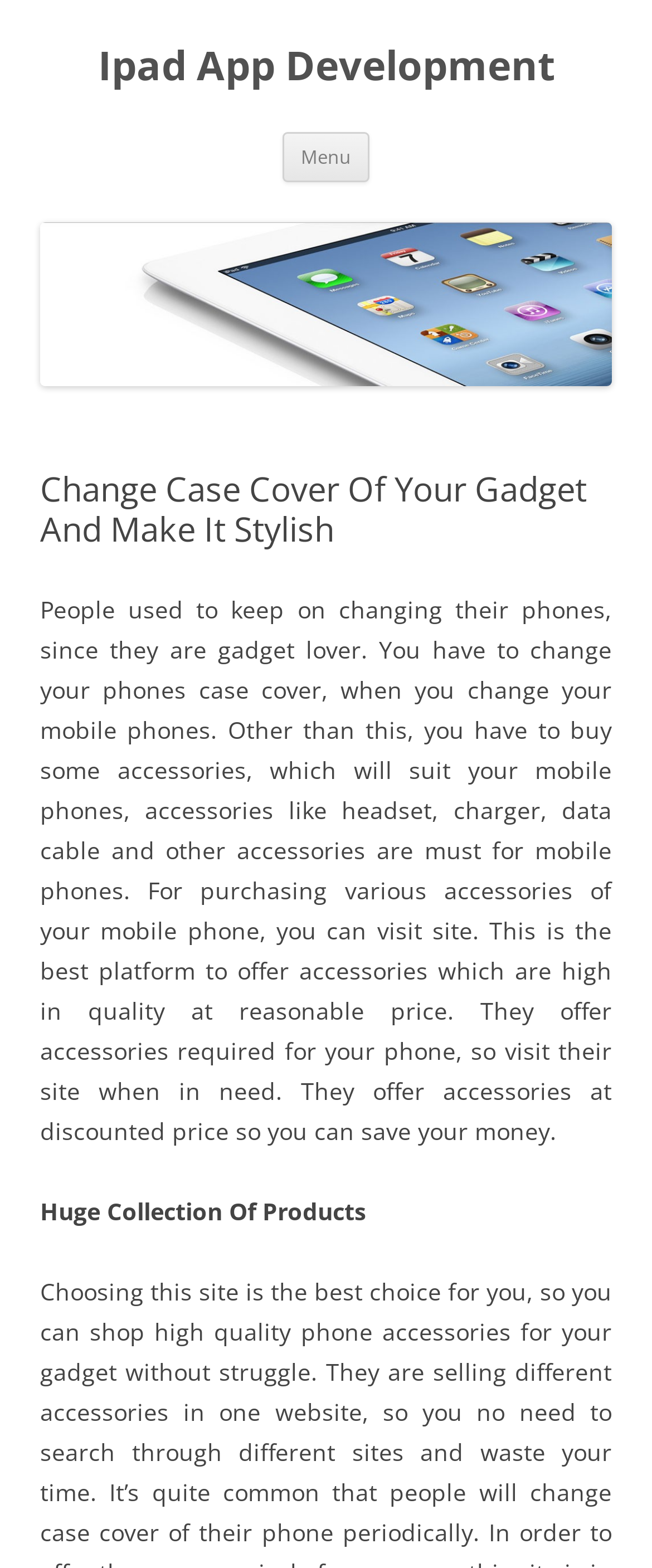Is the site offering products at discounted prices?
Using the image as a reference, answer the question with a short word or phrase.

Yes